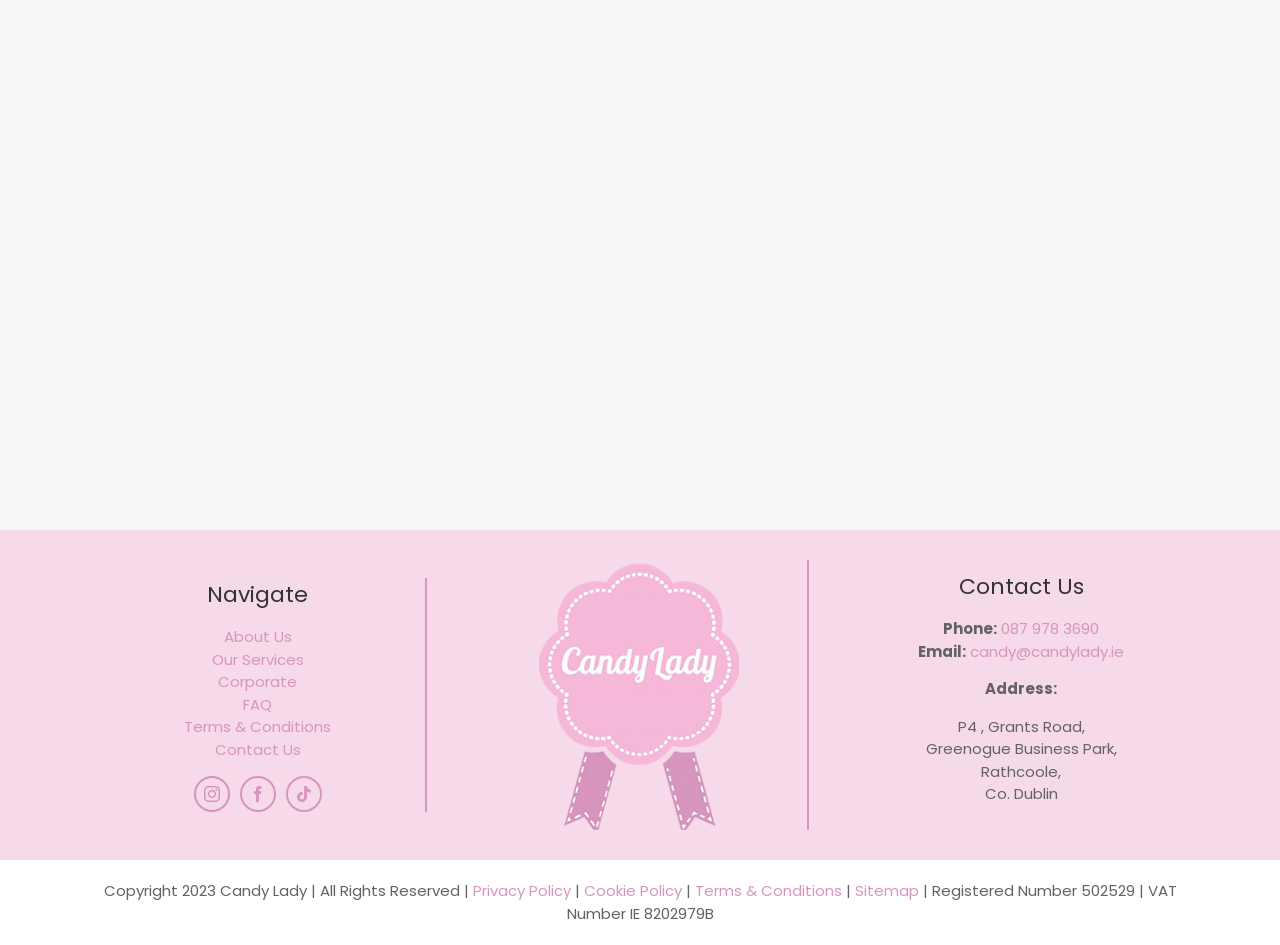What is the name of the company?
Please give a detailed and thorough answer to the question, covering all relevant points.

The name of the company can be inferred from the image element with the text 'Candy Lady' and the email address 'candy@candylady.ie'.